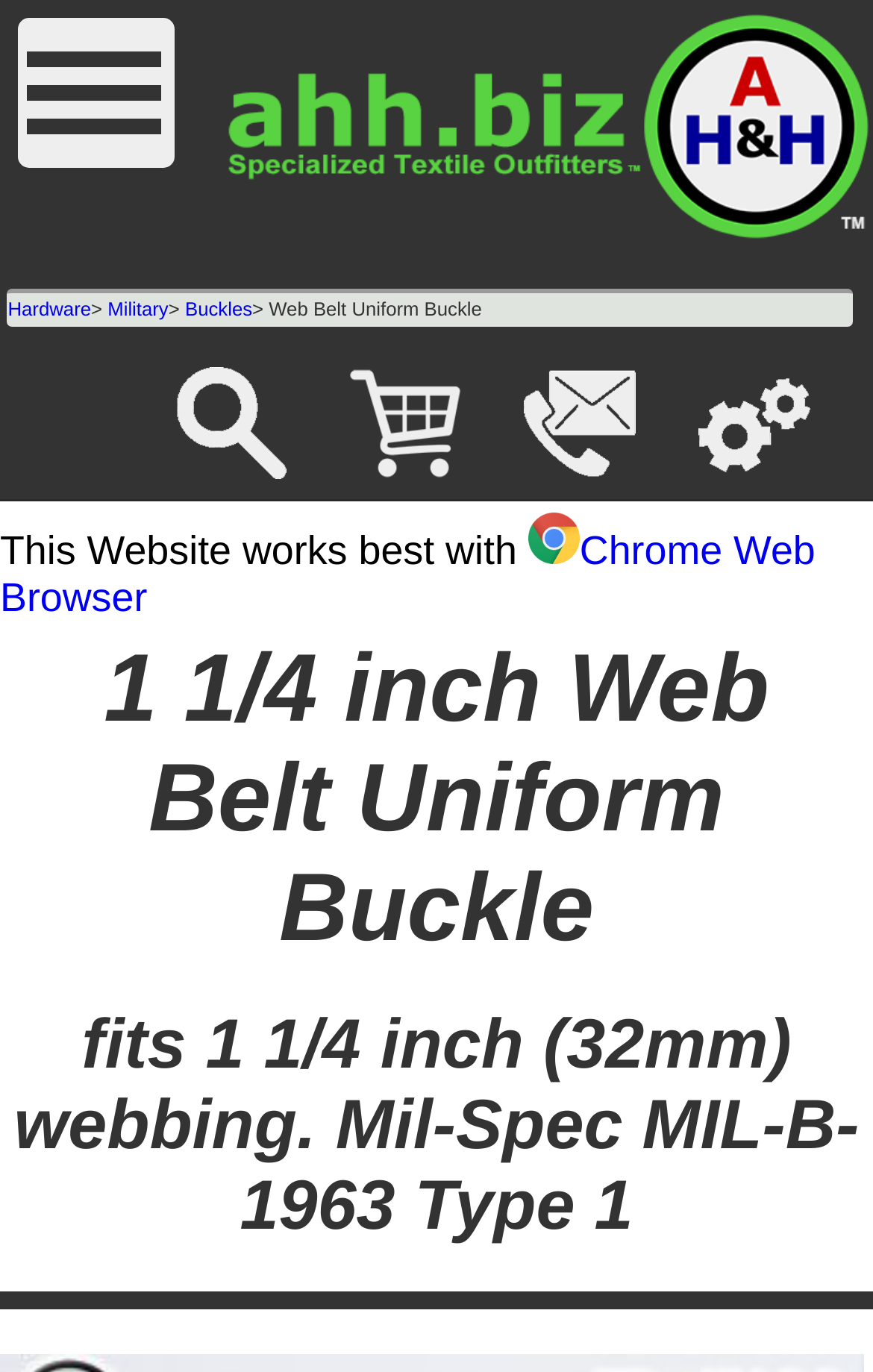Specify the bounding box coordinates (top-left x, top-left y, bottom-right x, bottom-right y) of the UI element in the screenshot that matches this description: Chrome Web Browser

[0.0, 0.385, 0.934, 0.451]